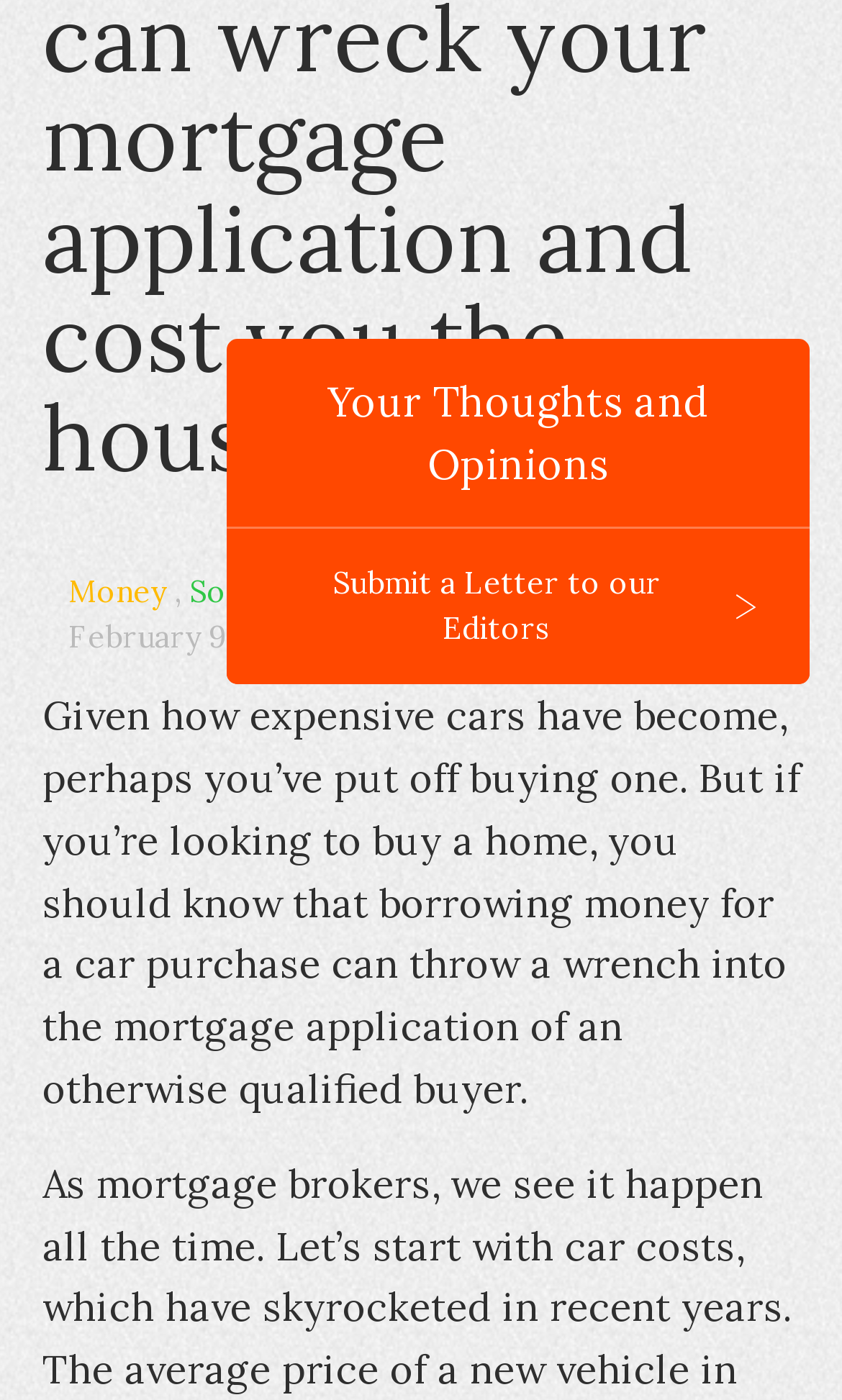Given the following UI element description: "Money", find the bounding box coordinates in the webpage screenshot.

[0.081, 0.409, 0.206, 0.436]